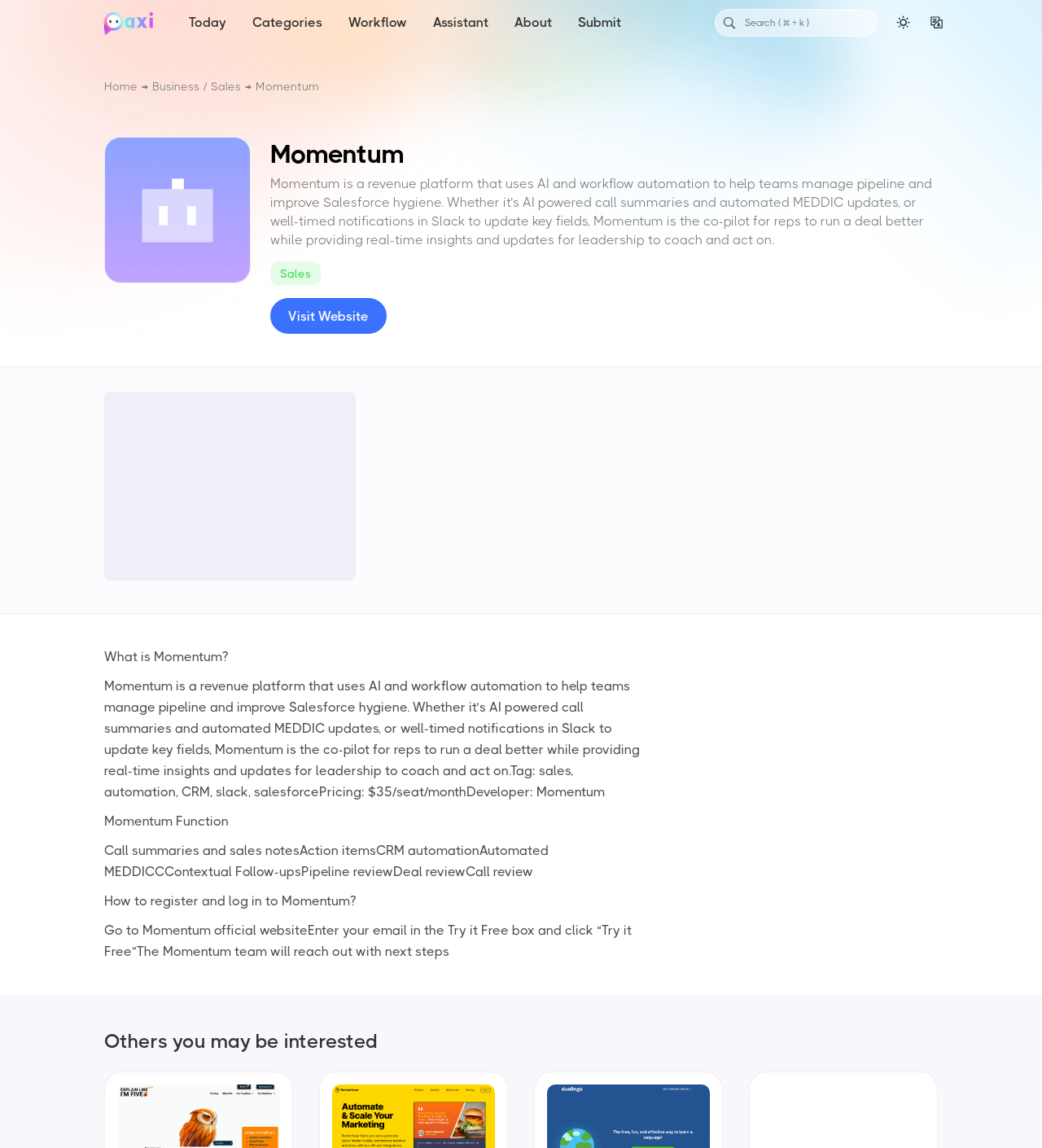Identify the bounding box coordinates for the element that needs to be clicked to fulfill this instruction: "Visit Website". Provide the coordinates in the format of four float numbers between 0 and 1: [left, top, right, bottom].

[0.259, 0.26, 0.371, 0.291]